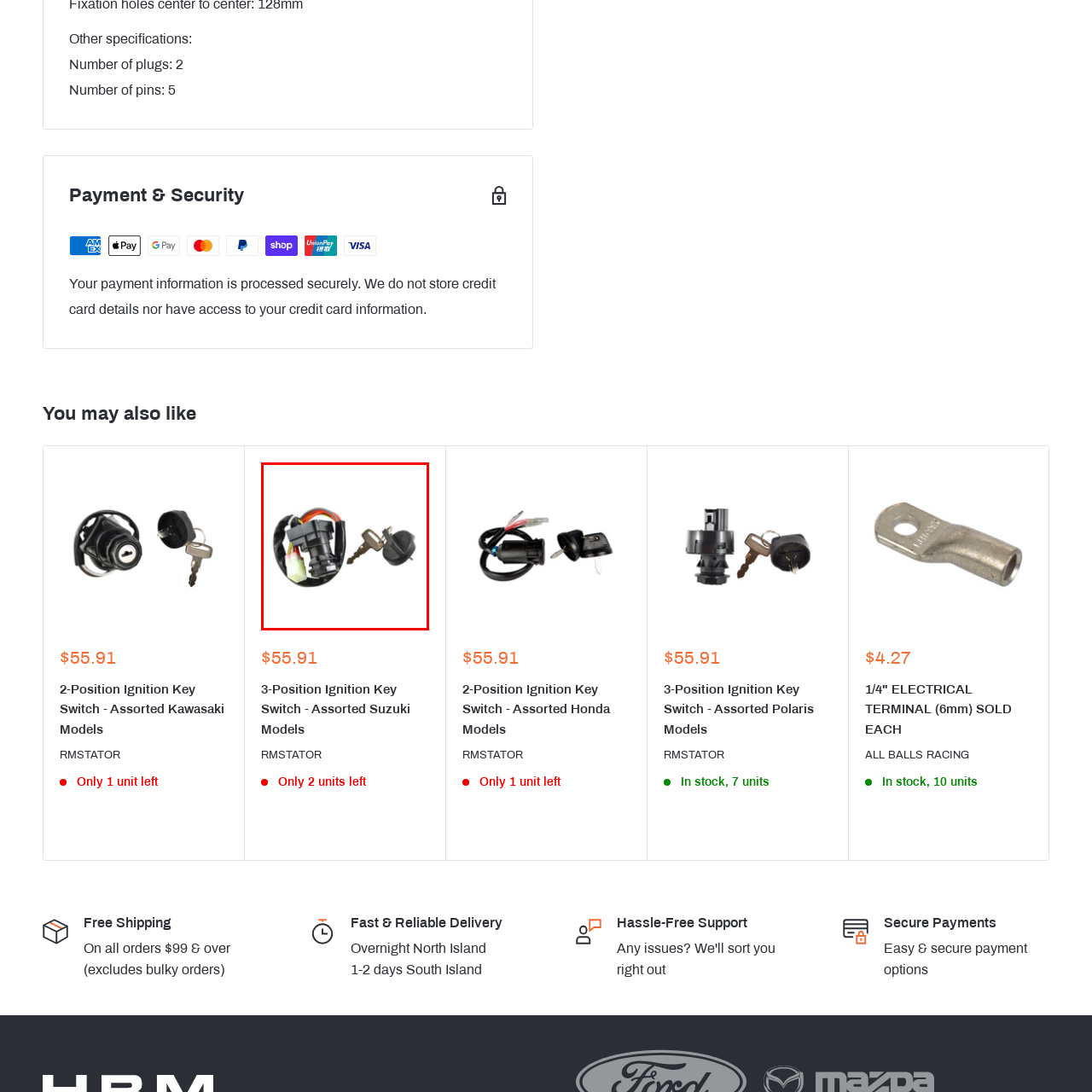Observe the image enclosed by the red box and thoroughly answer the subsequent question based on the visual details: What is the purpose of the color-coded wires?

The caption explains that the product includes 'color-coded wires for straightforward installation', implying that the color-coding is intended to facilitate easy and correct installation of the ignition key switch.